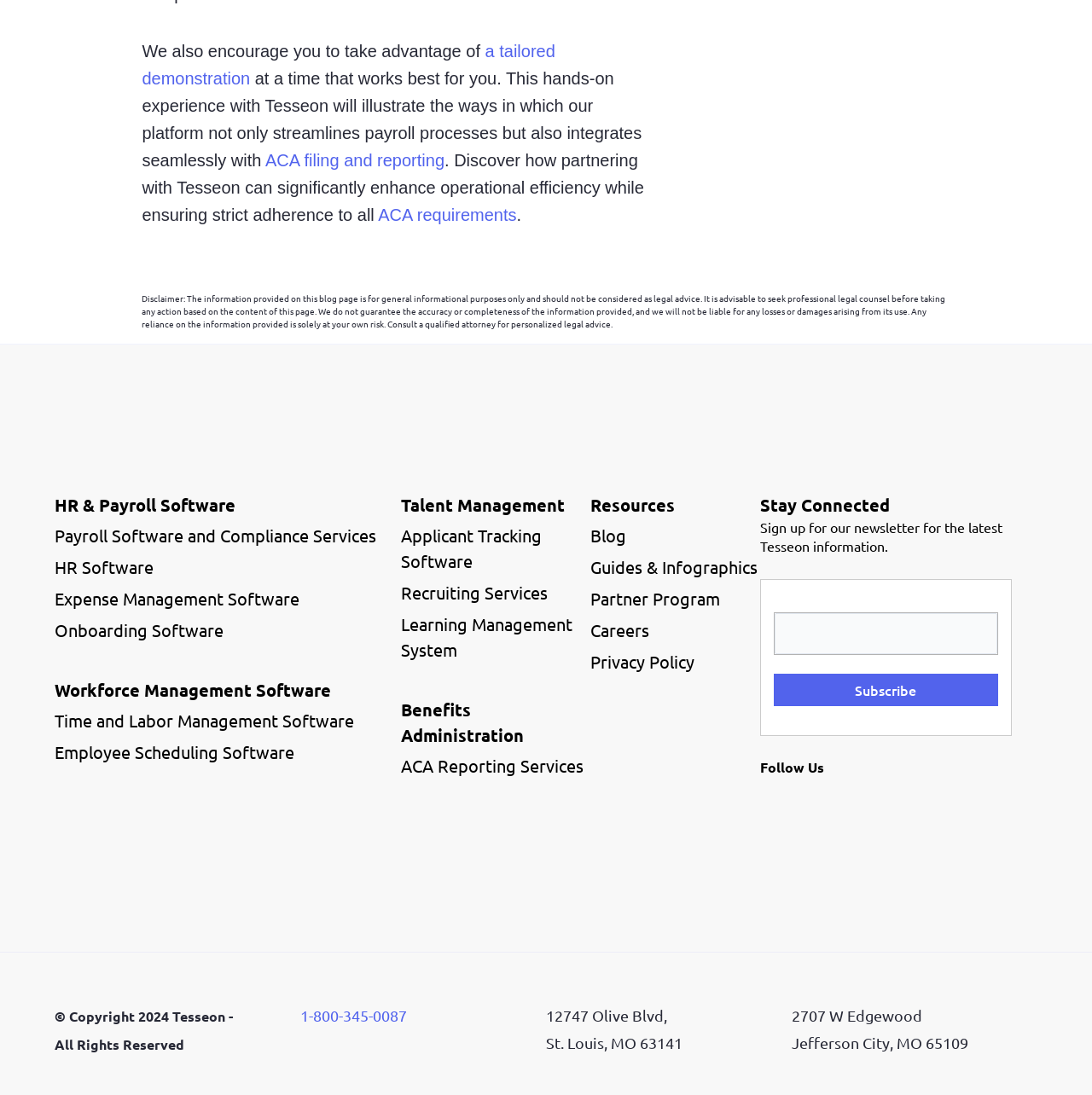What is the benefit of partnering with Tesseon?
Using the visual information, answer the question in a single word or phrase.

Enhance operational efficiency